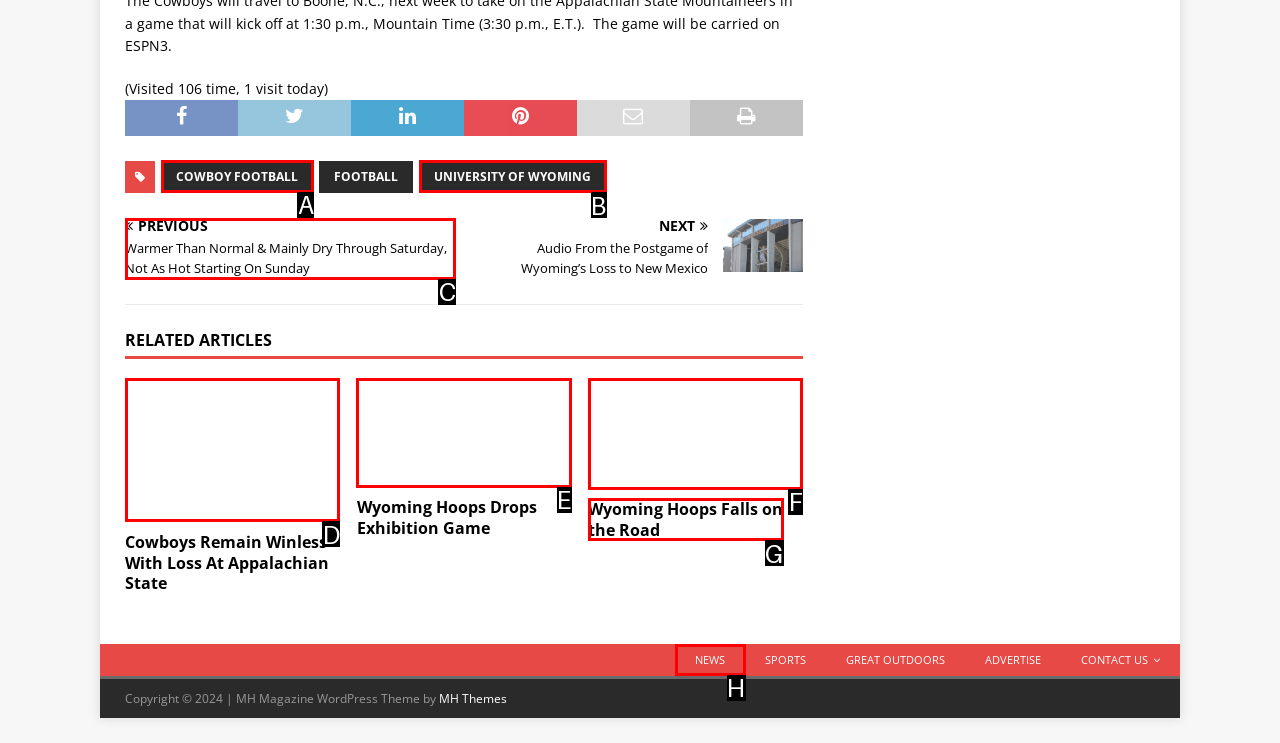Point out the HTML element I should click to achieve the following: Click on the 'COWBOY FOOTBALL' link Reply with the letter of the selected element.

A